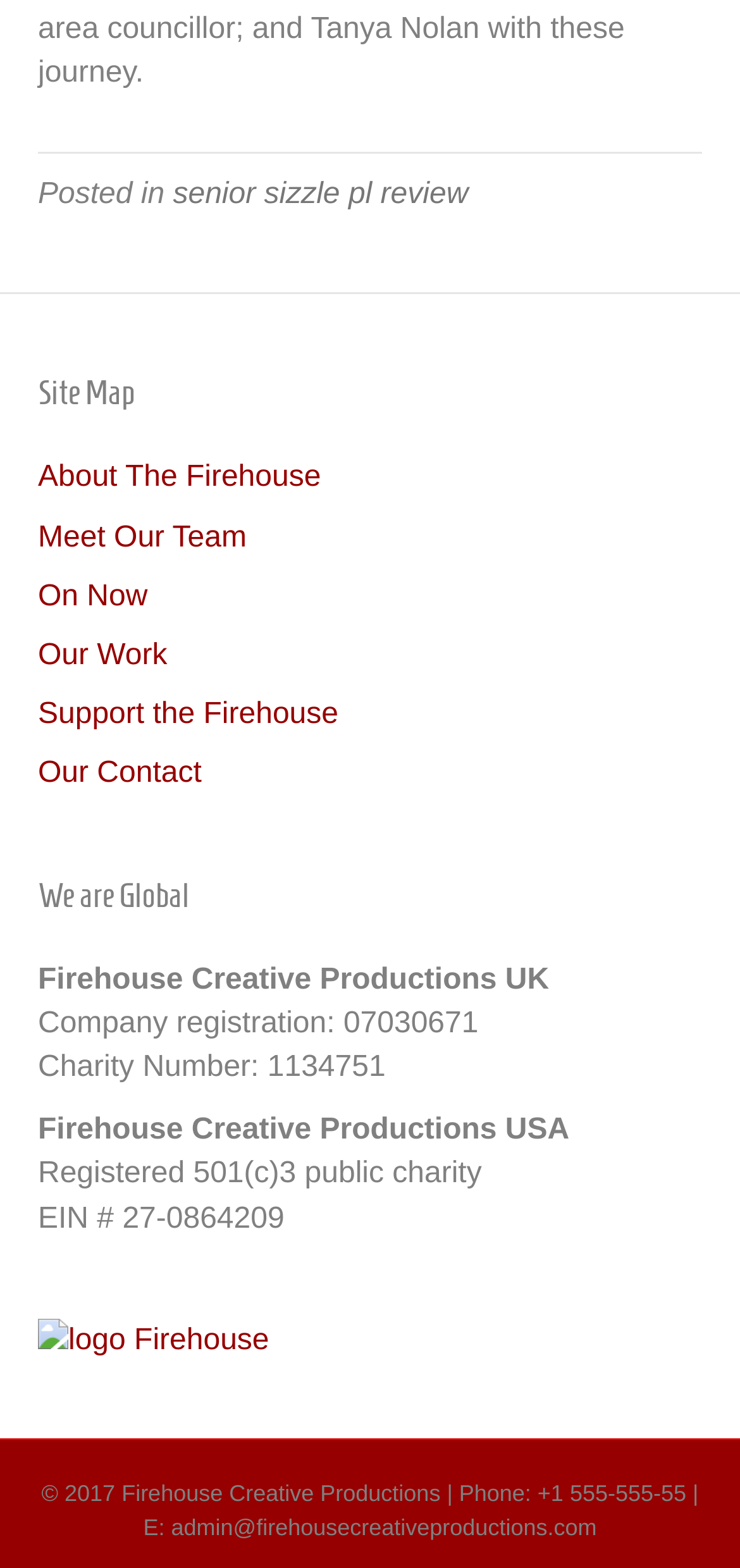Can you find the bounding box coordinates for the element to click on to achieve the instruction: "click on 'logo Firehouse'"?

[0.051, 0.845, 0.364, 0.865]